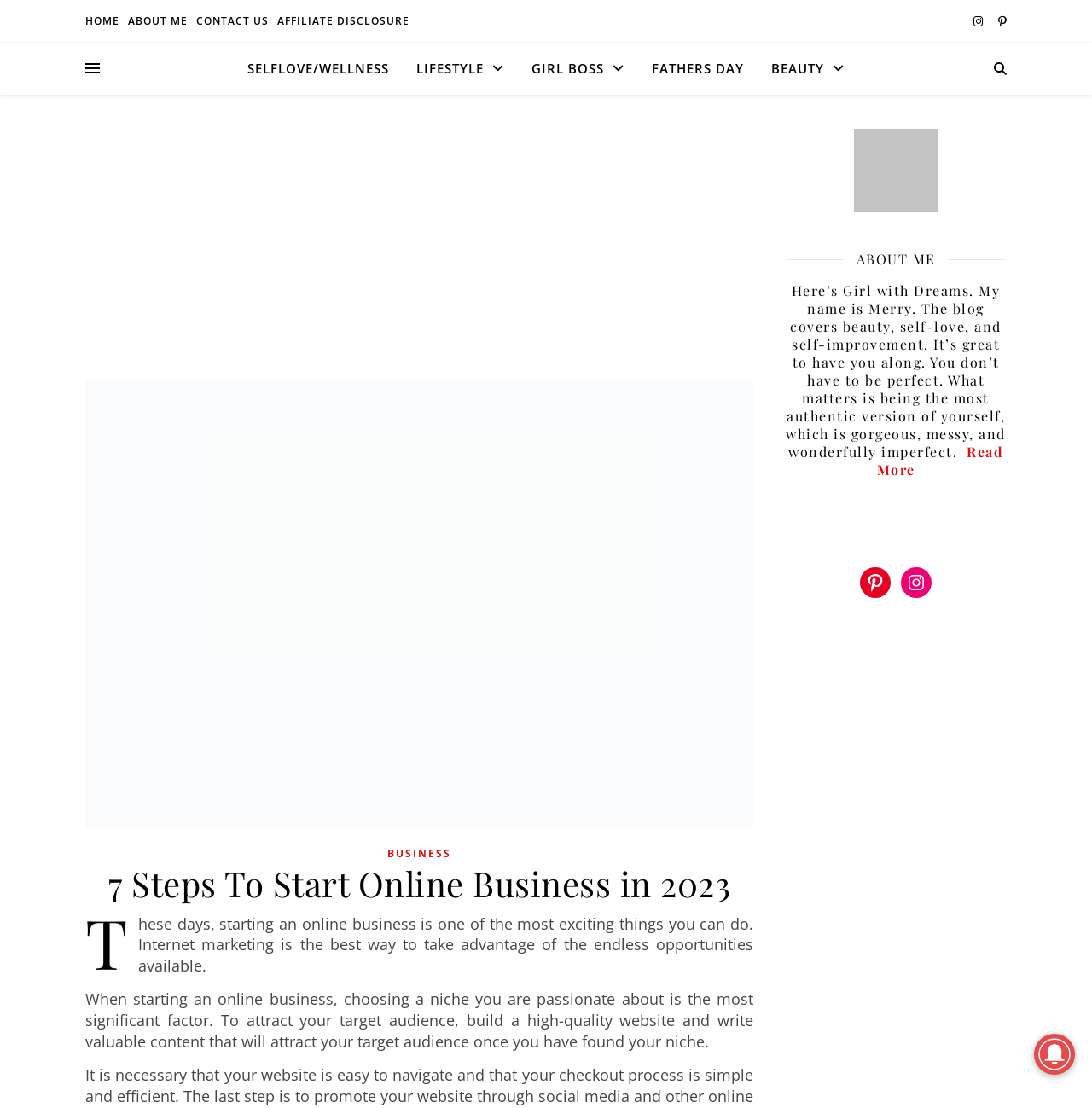How many social media links are present?
Please give a well-detailed answer to the question.

There are two social media links present, which are Pinterest and Instagram, located in the 'ABOUT ME' section.